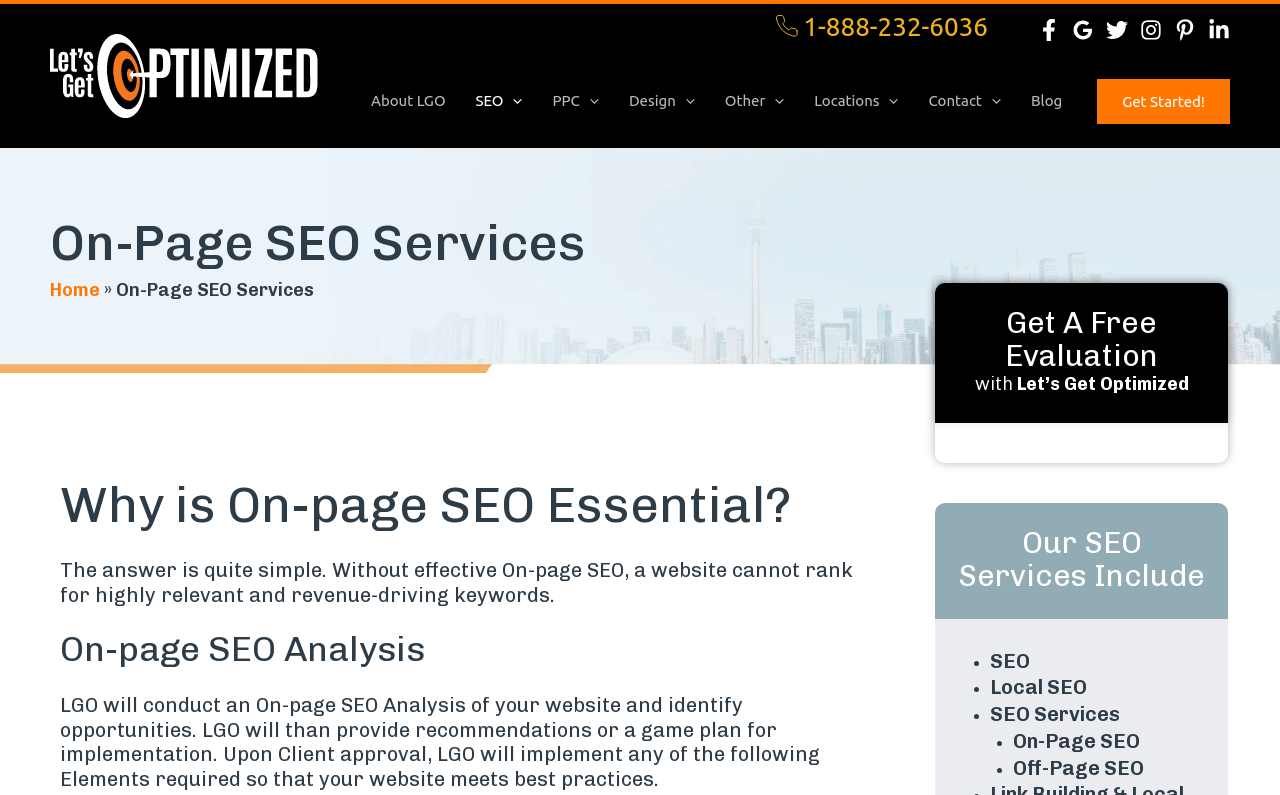Provide the bounding box coordinates of the UI element that matches the description: "Google Reviews".

[0.838, 0.024, 0.855, 0.051]